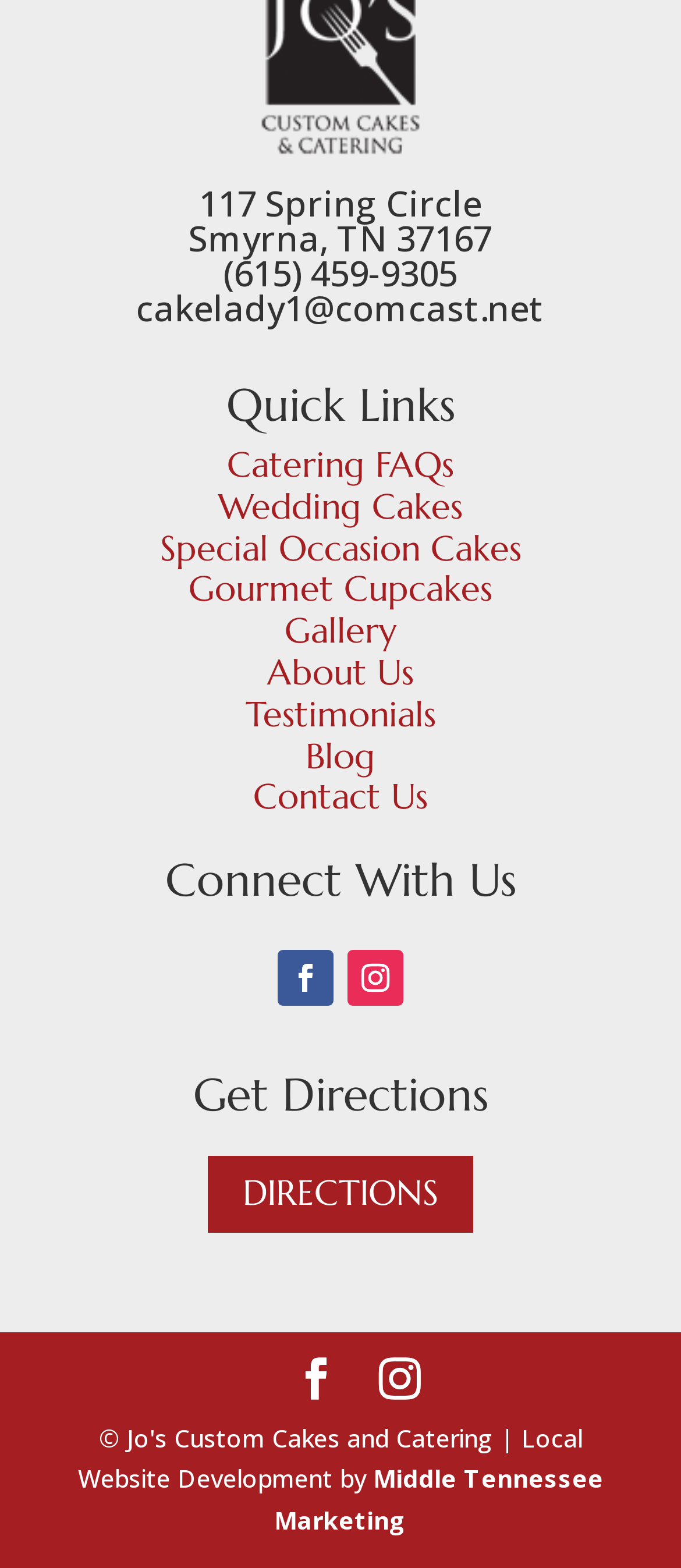How many social media links are there?
Offer a detailed and full explanation in response to the question.

The webpage contains two social media links, which can be found in the 'Connect With Us' section, represented by the icons '' and ''.